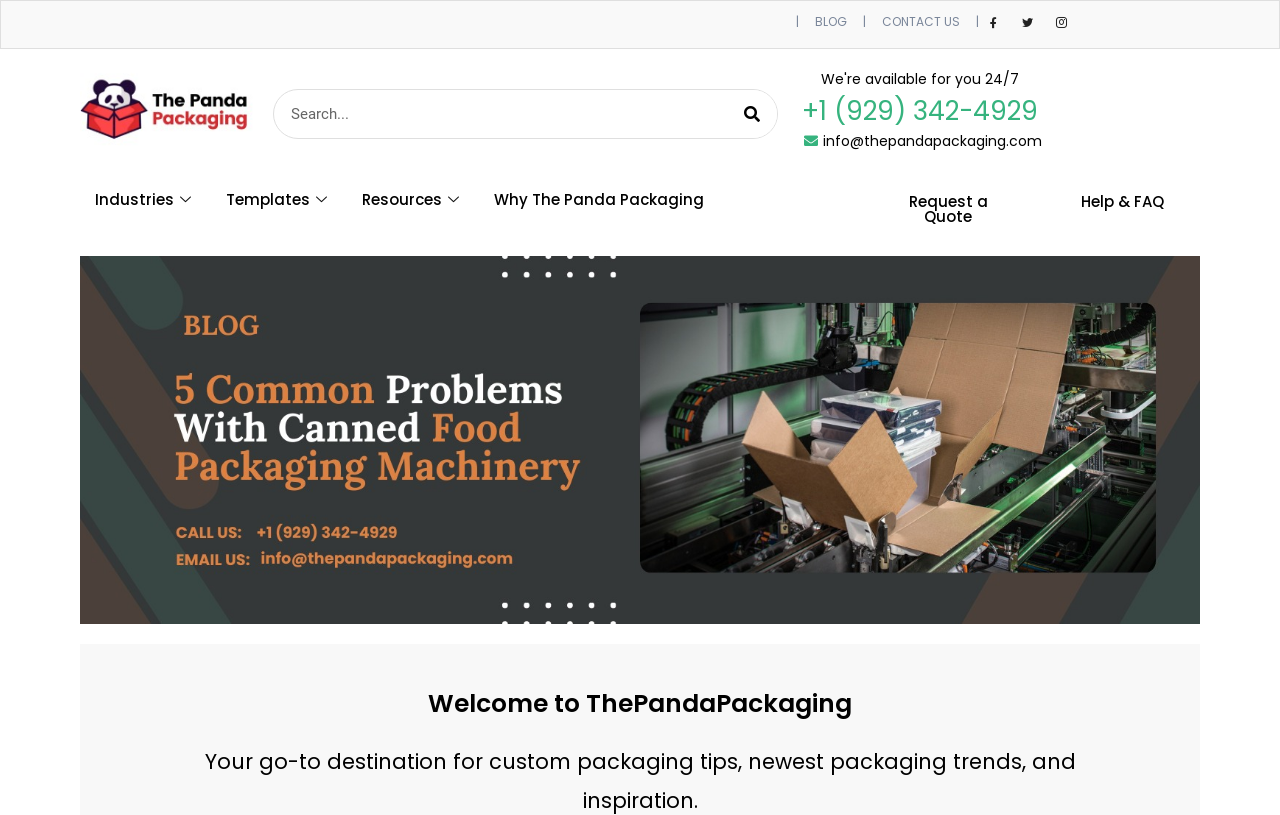Provide a comprehensive caption for the webpage.

The webpage is about The Panda Packaging, a company that provides custom packaging solutions. At the top, there is a horizontal navigation menu with links to "BLOG", "CONTACT US", and three social media icons. Below the navigation menu, there is a search bar with a search box and a search button. 

To the left of the search bar, there is a vertical menu with links to "Industries", "Templates", "Resources", "Why The Panda Packaging", and "Request a Quote". 

On the right side of the search bar, there is a section with the company's contact information, including a phone number and an email address, along with a heading that says "We're available for you 24/7". 

Further down the page, there is a main content section with a heading that says "Welcome to ThePandaPackaging" and a paragraph of text that describes the company as a go-to destination for custom packaging tips, newest packaging trends, and inspiration. 

At the very top of the page, there is a title that says "5 Common Problems With Canned Food Packaging Machinery – The Panda Packaging", which suggests that the main content of the page may be related to this topic.